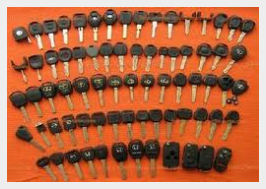Explain what is happening in the image with as much detail as possible.

The image showcases an extensive collection of Chevrolet key fobs and traditional keys, neatly arranged on a vibrant orange background. The keys feature a variety of designs, including standard shapes and different button configurations, indicating their use for various Chevrolet models, particularly the Chevrolet Avalanche. This assortment symbolizes the diverse services offered by locksmiths, such as key duplication and replacement, which cater to car owners needing new keys or lock solutions. The display emphasizes the importance of having reliable access to automotive locksmith services for maintaining vehicle security and functionality.